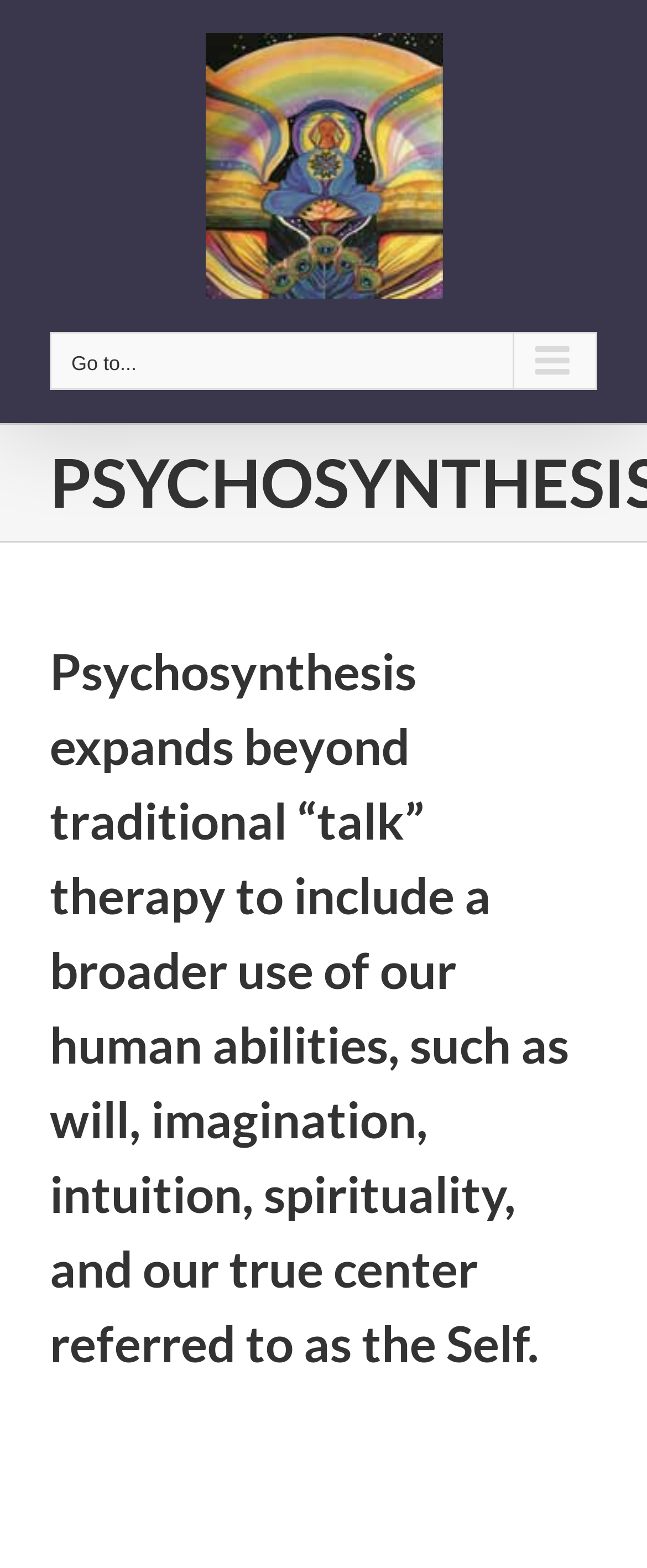Give a one-word or short phrase answer to this question: 
What is the theme of the webpage?

Psychosynthesis